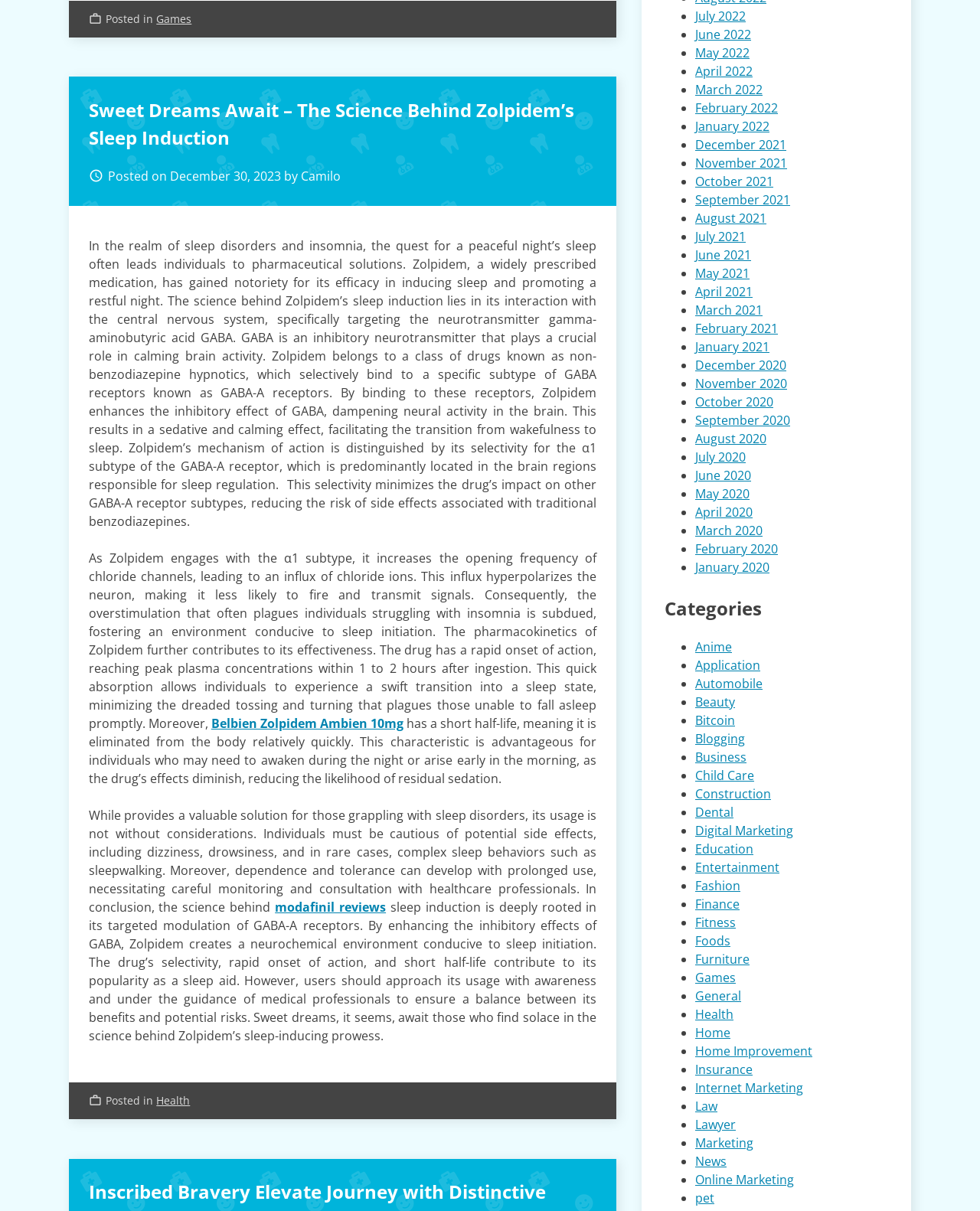Determine the bounding box coordinates of the clickable region to execute the instruction: "click the link to Games". The coordinates should be four float numbers between 0 and 1, denoted as [left, top, right, bottom].

[0.16, 0.009, 0.196, 0.021]